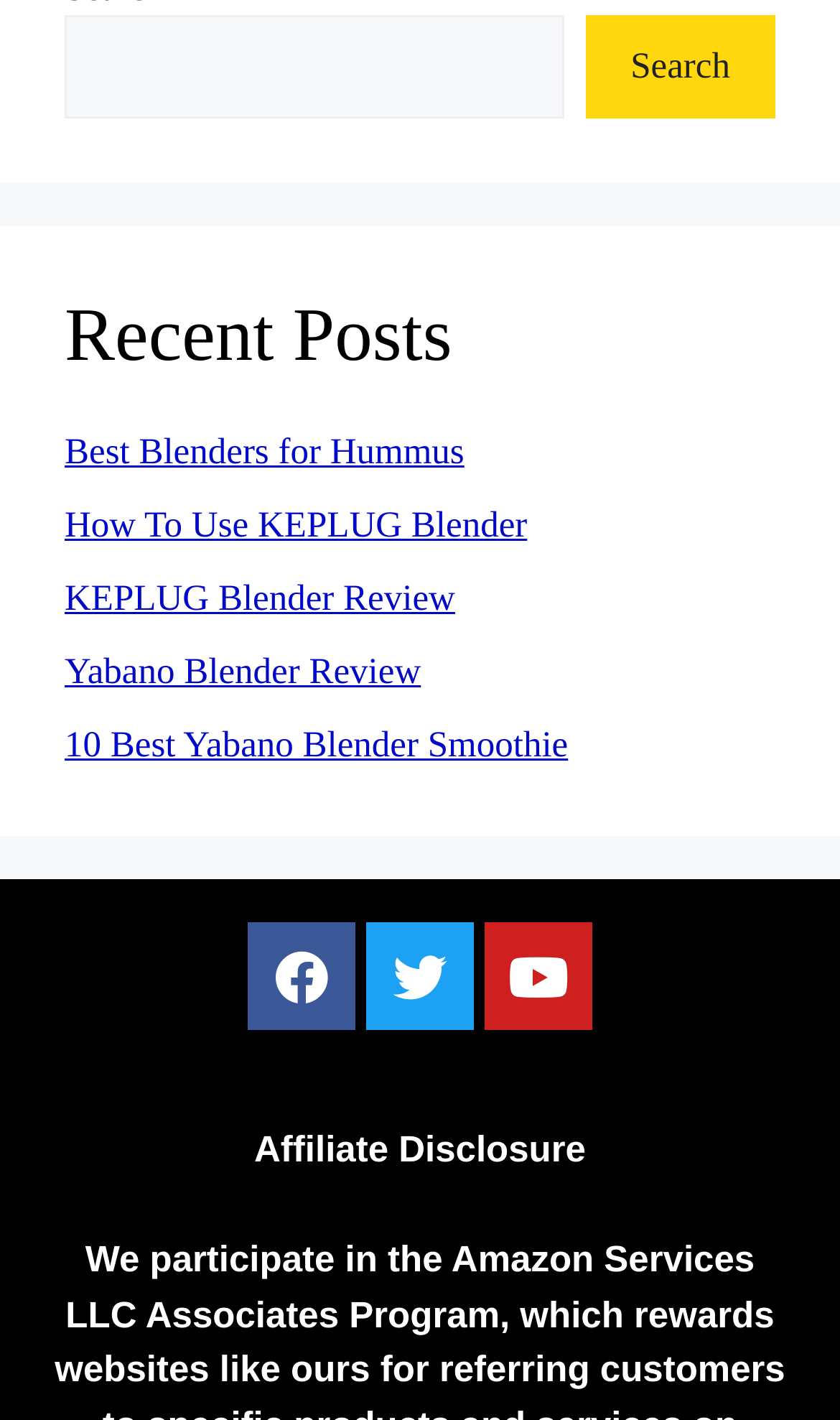Locate the bounding box coordinates of the element that needs to be clicked to carry out the instruction: "Click NEXT". The coordinates should be given as four float numbers ranging from 0 to 1, i.e., [left, top, right, bottom].

None